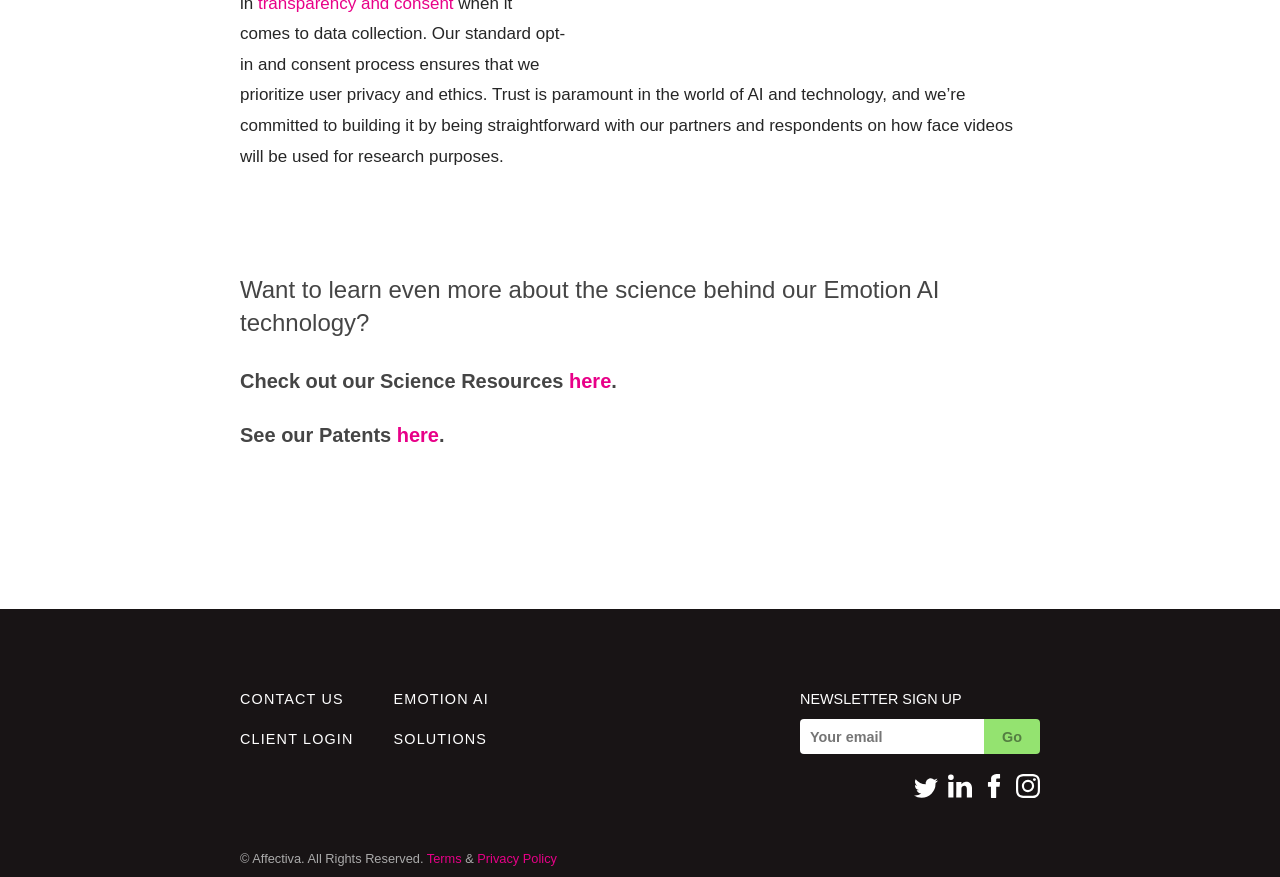What is the company name mentioned in the footer?
Please look at the screenshot and answer using one word or phrase.

Affectiva